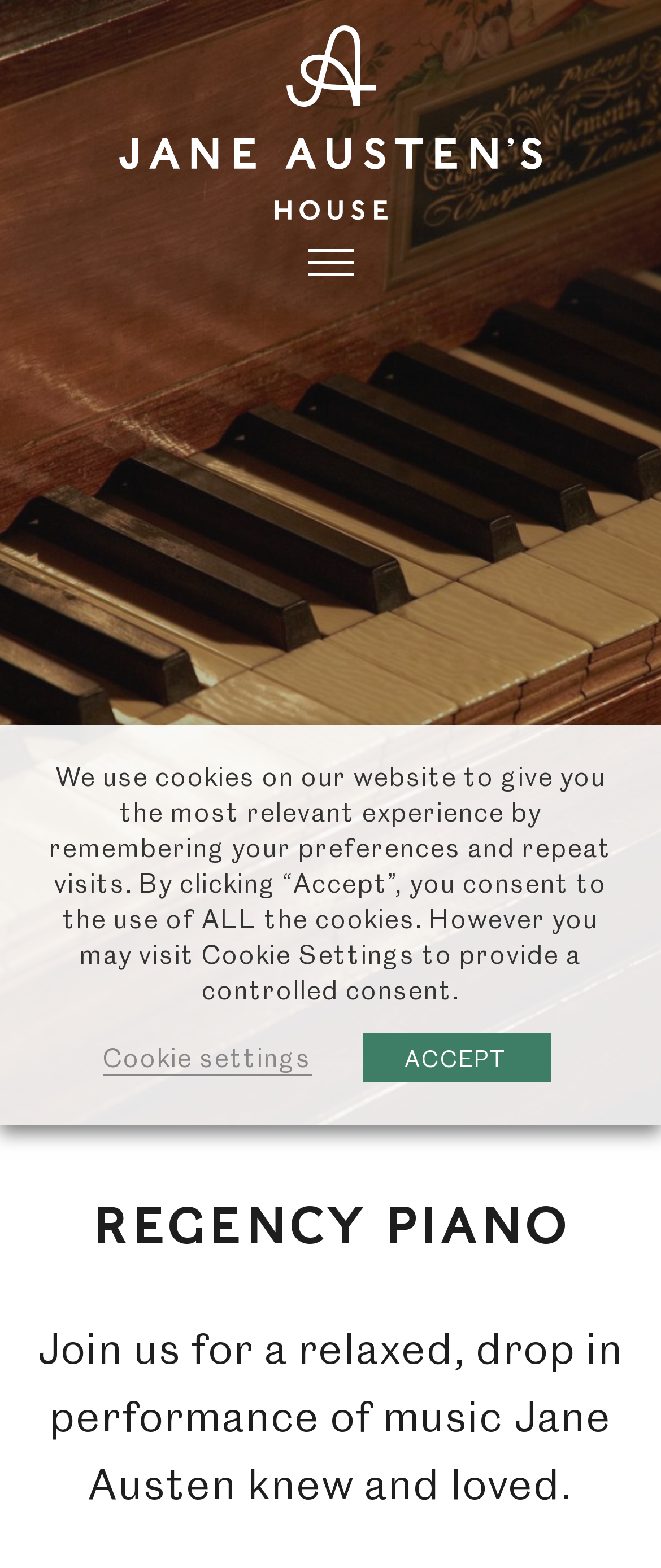Reply to the question with a brief word or phrase: What is the event described on the webpage?

Music performance